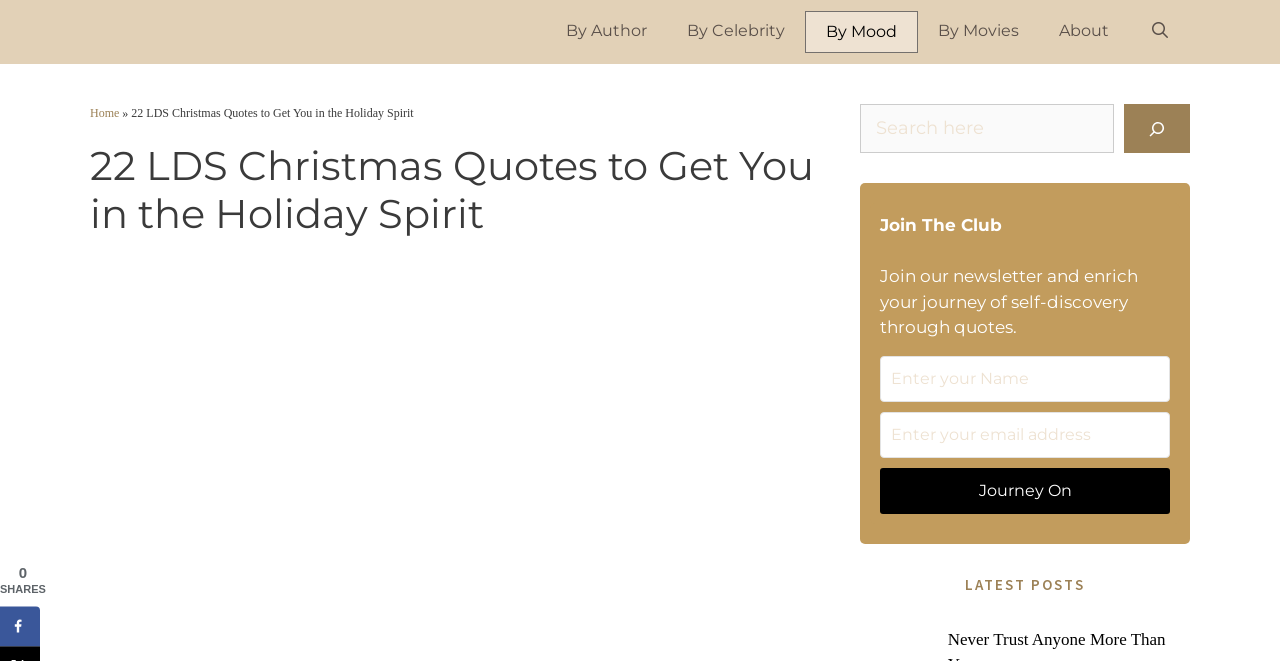Show me the bounding box coordinates of the clickable region to achieve the task as per the instruction: "Go to About page".

[0.812, 0.017, 0.882, 0.077]